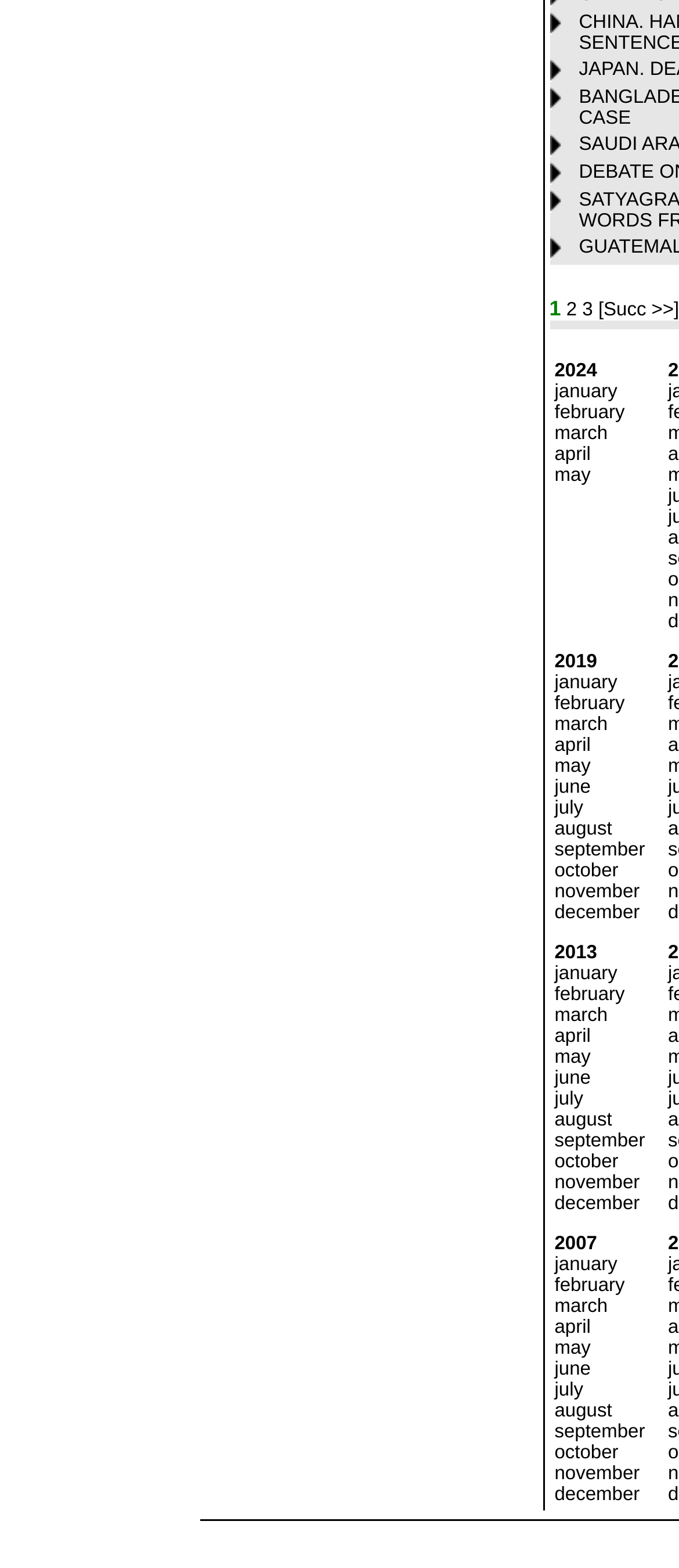Identify the bounding box coordinates for the element you need to click to achieve the following task: "Click on 2019". Provide the bounding box coordinates as four float numbers between 0 and 1, in the form [left, top, right, bottom].

[0.817, 0.416, 0.95, 0.589]